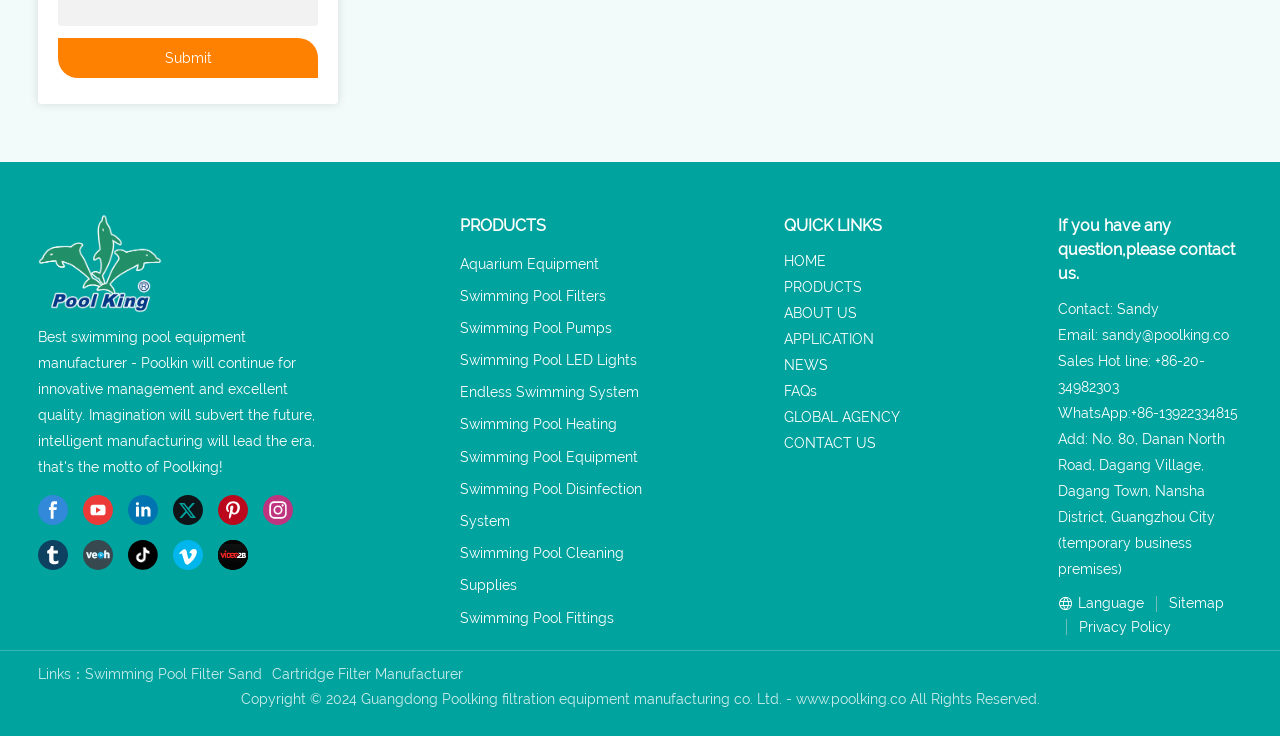Kindly determine the bounding box coordinates for the clickable area to achieve the given instruction: "Contact Sandy via email".

[0.861, 0.444, 0.96, 0.465]